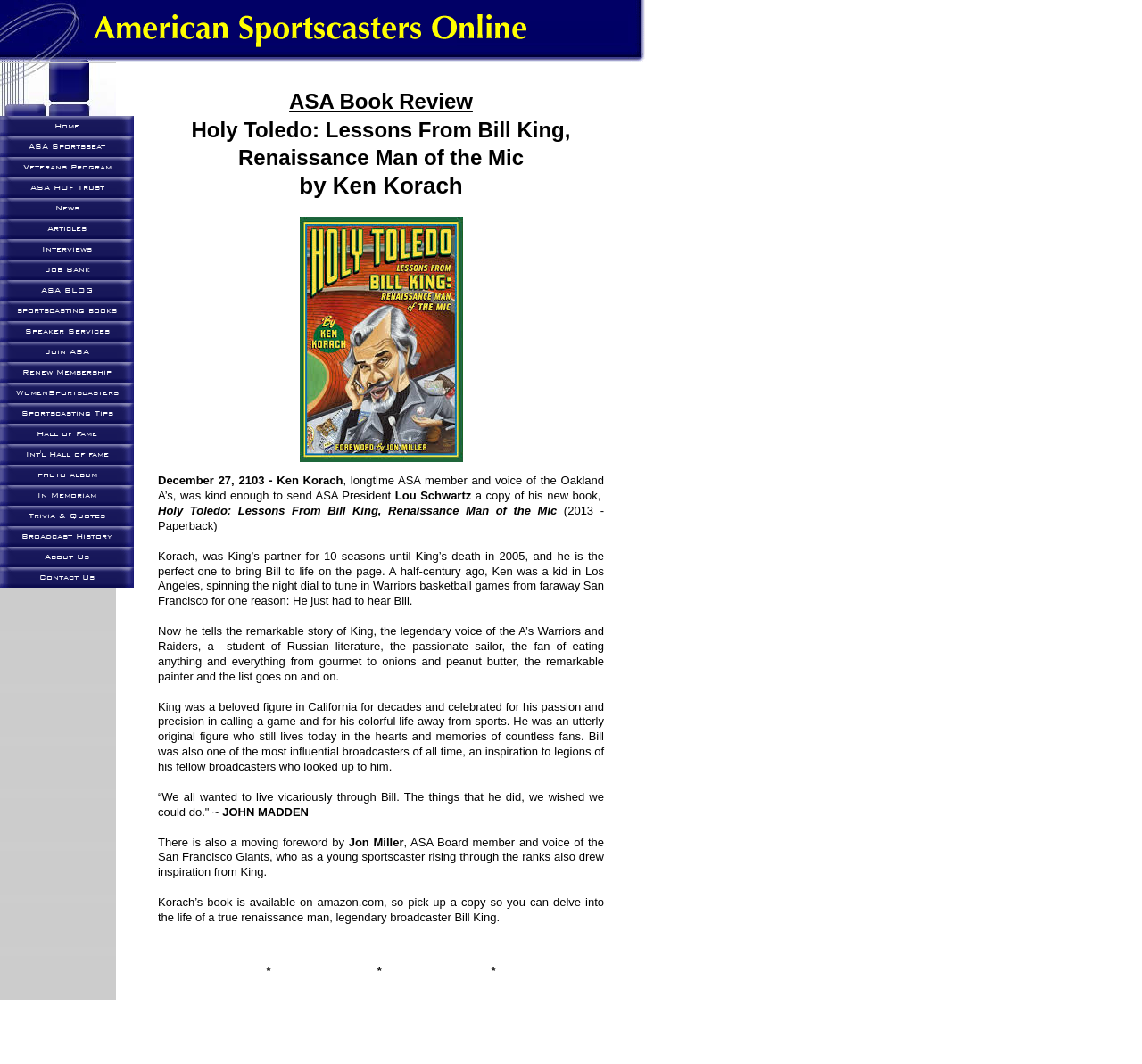Identify and provide the main heading of the webpage.

ASA Book Review
Holy Toledo: Lessons From Bill King, Renaissance Man of the Mic
by Ken Korach
